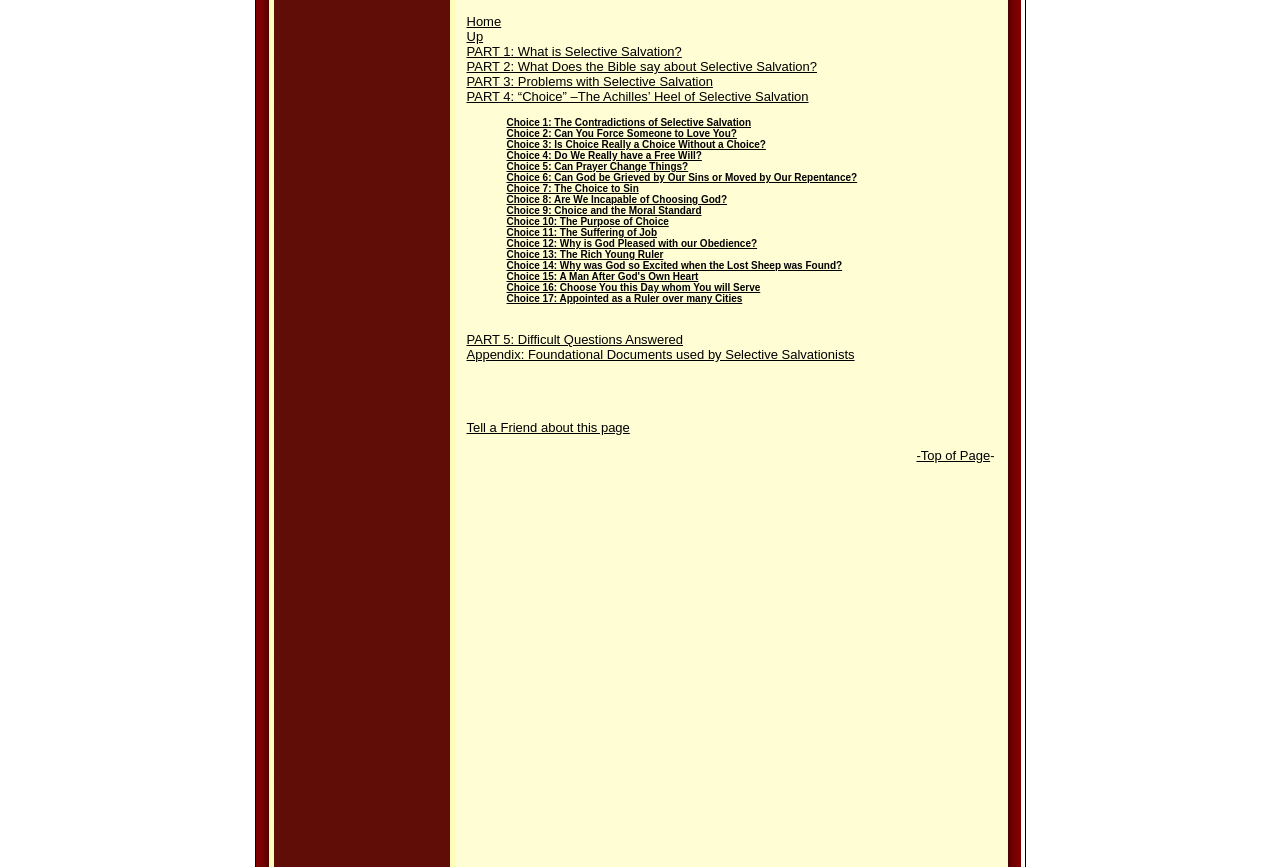What is the purpose of the '-Top of Page' link?
Utilize the information in the image to give a detailed answer to the question.

The '-Top of Page' link is likely intended to allow users to quickly navigate back to the top of the webpage, perhaps after scrolling down to read the content or access links at the bottom of the page.